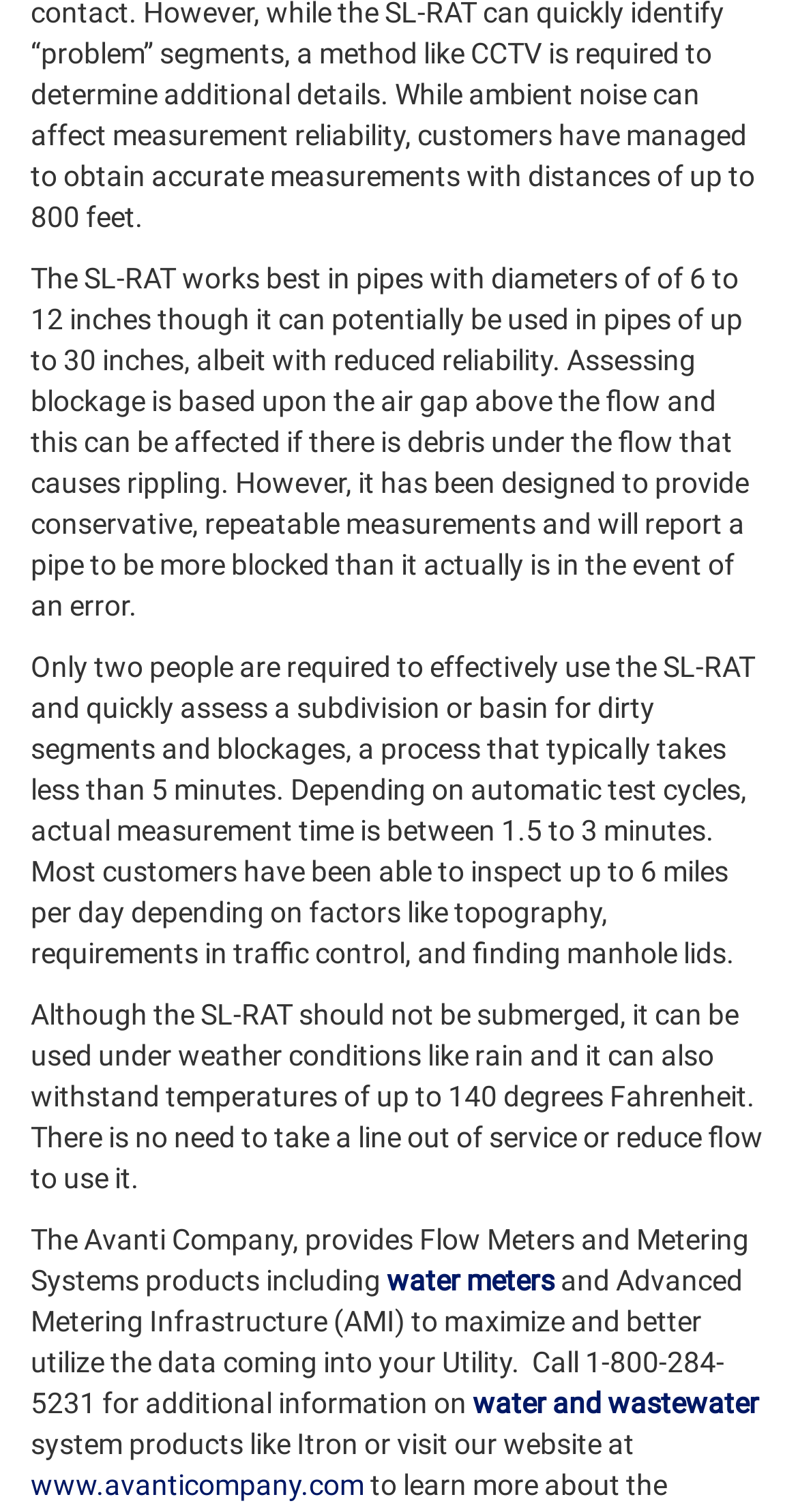Please examine the image and answer the question with a detailed explanation:
What is the maximum temperature SL-RAT can withstand?

According to the text, SL-RAT can withstand temperatures of up to 140 degrees Fahrenheit.